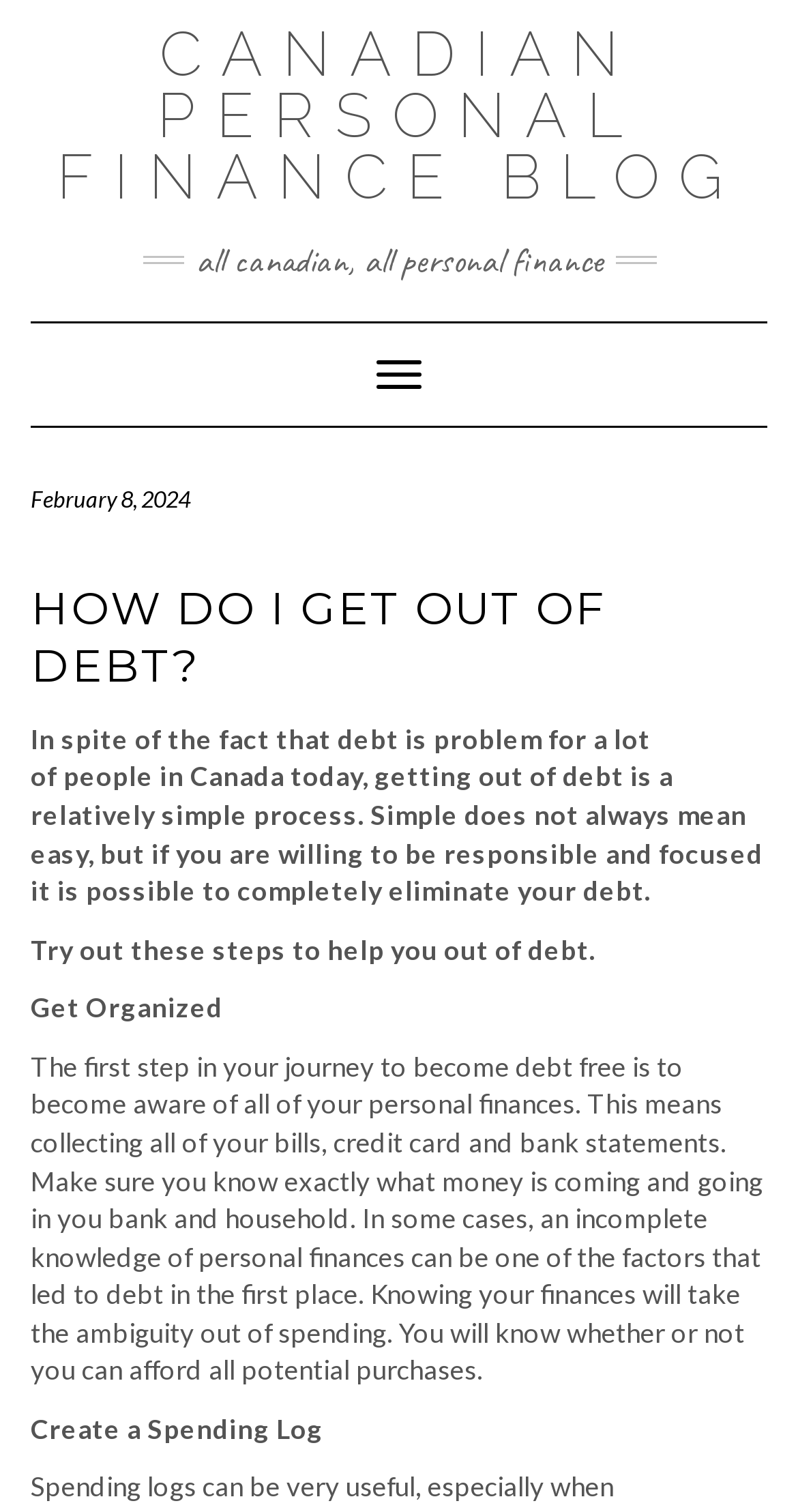What is the first step to become debt free?
Identify the answer in the screenshot and reply with a single word or phrase.

Get Organized